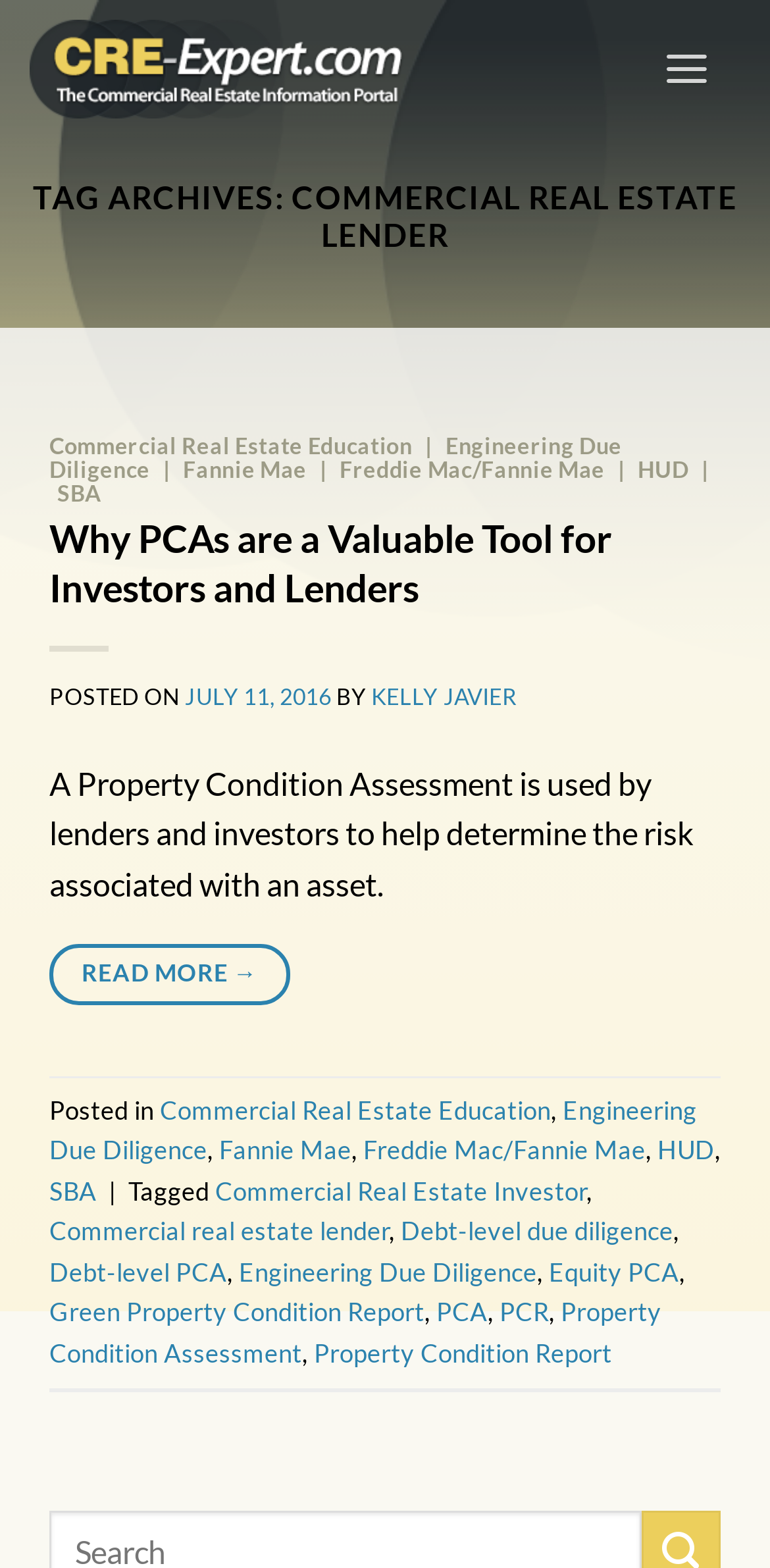Identify the bounding box coordinates for the region of the element that should be clicked to carry out the instruction: "View the 'Commercial Real Estate Investor' tag". The bounding box coordinates should be four float numbers between 0 and 1, i.e., [left, top, right, bottom].

[0.279, 0.749, 0.762, 0.769]